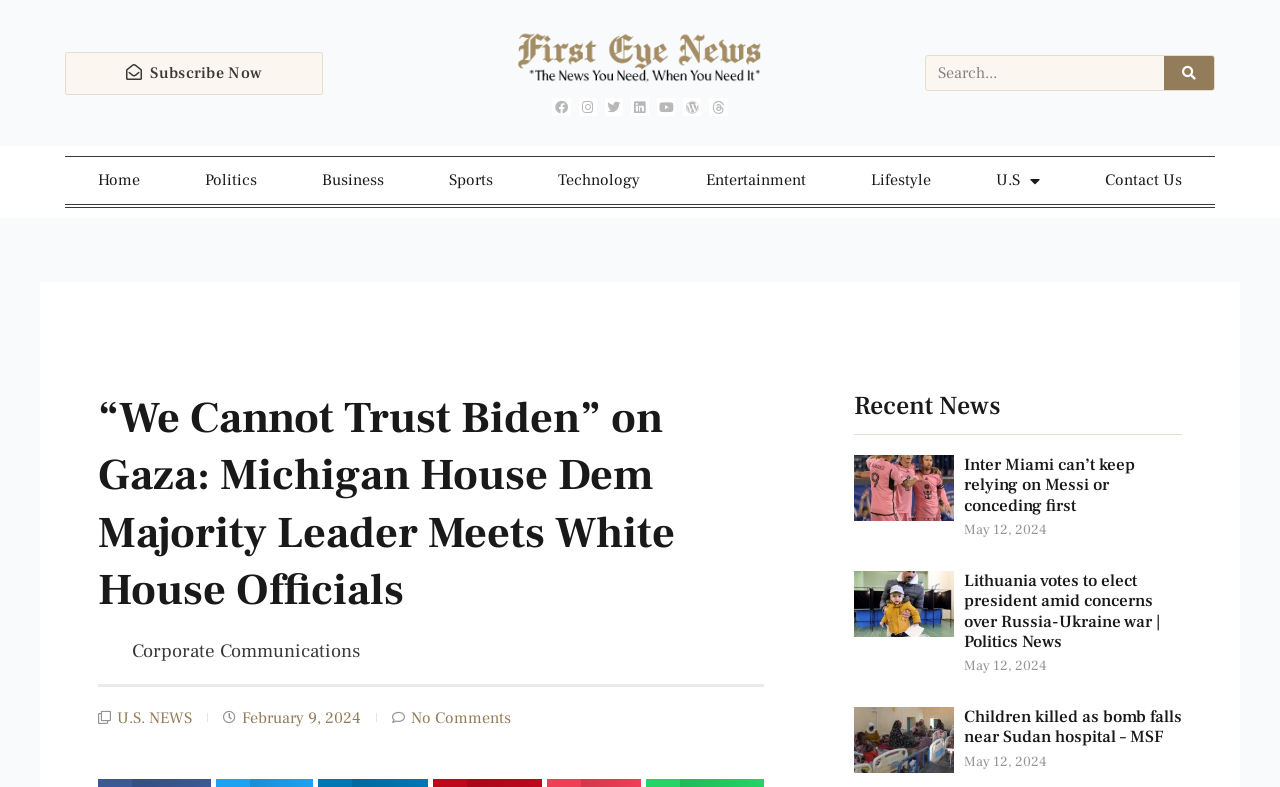Provide the bounding box coordinates of the HTML element described by the text: "Lifestyle".

[0.655, 0.2, 0.753, 0.259]